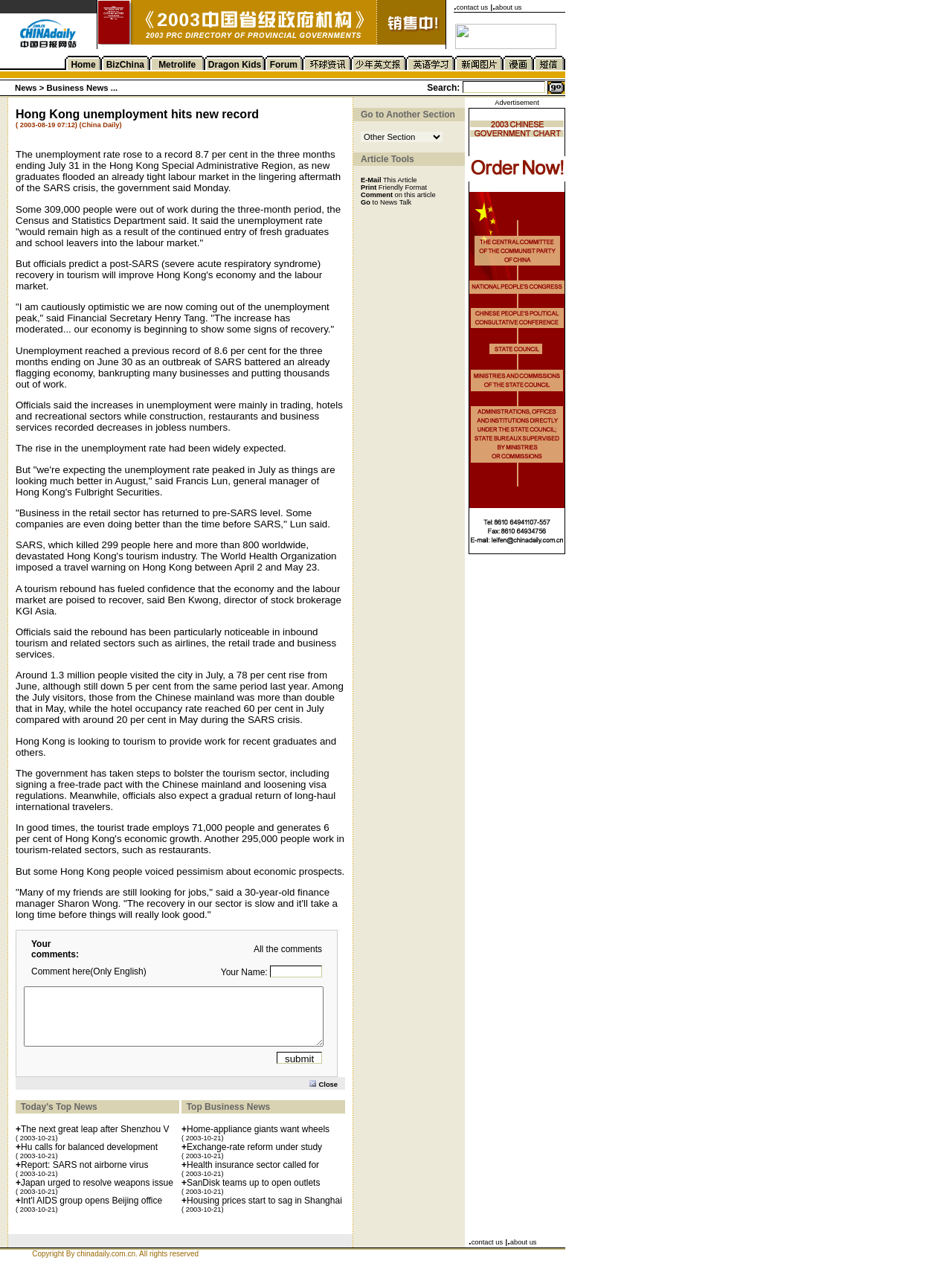Please provide a brief answer to the following inquiry using a single word or phrase:
Is there a contact us link on this webpage?

Yes